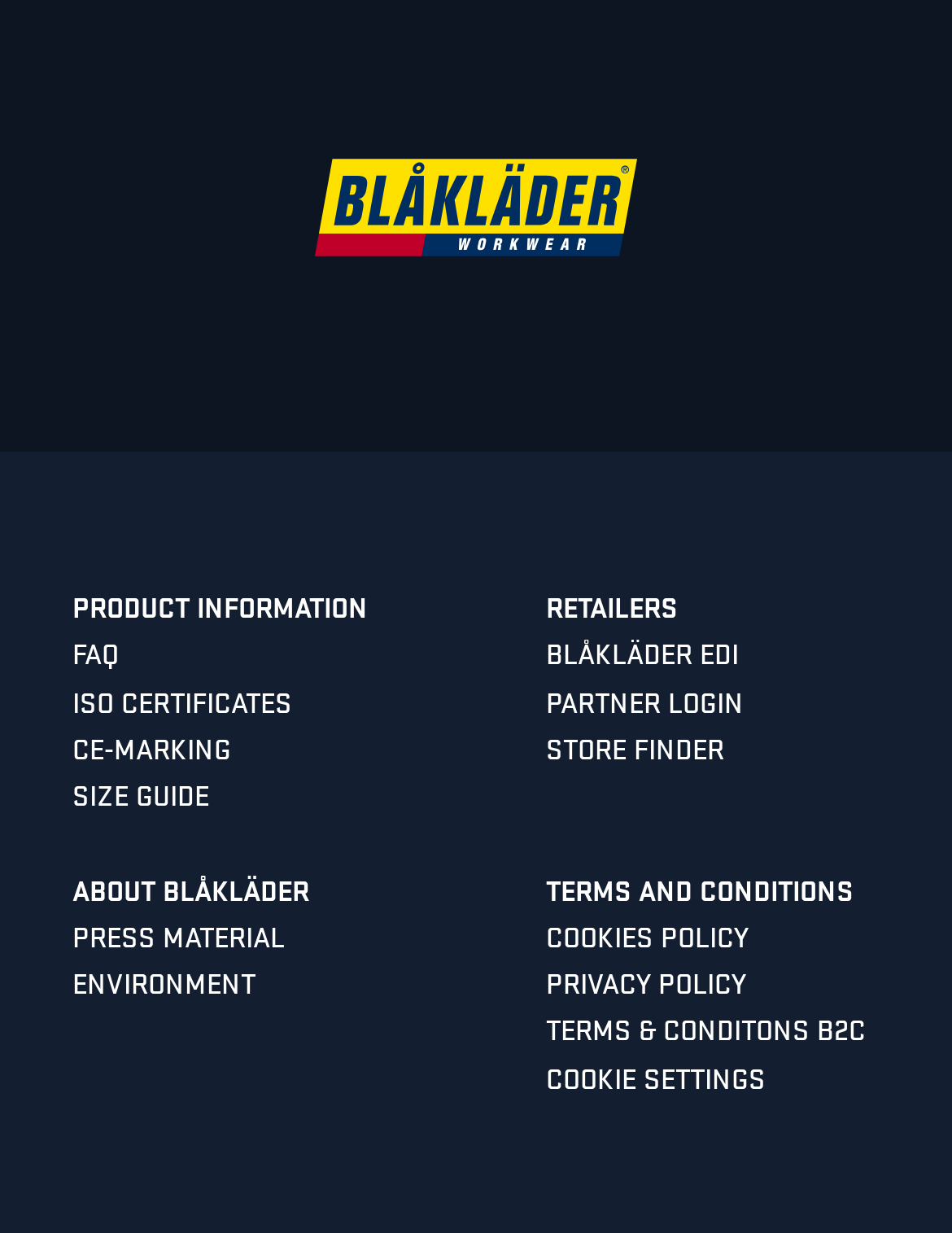Kindly determine the bounding box coordinates of the area that needs to be clicked to fulfill this instruction: "Login to MyABNS".

None